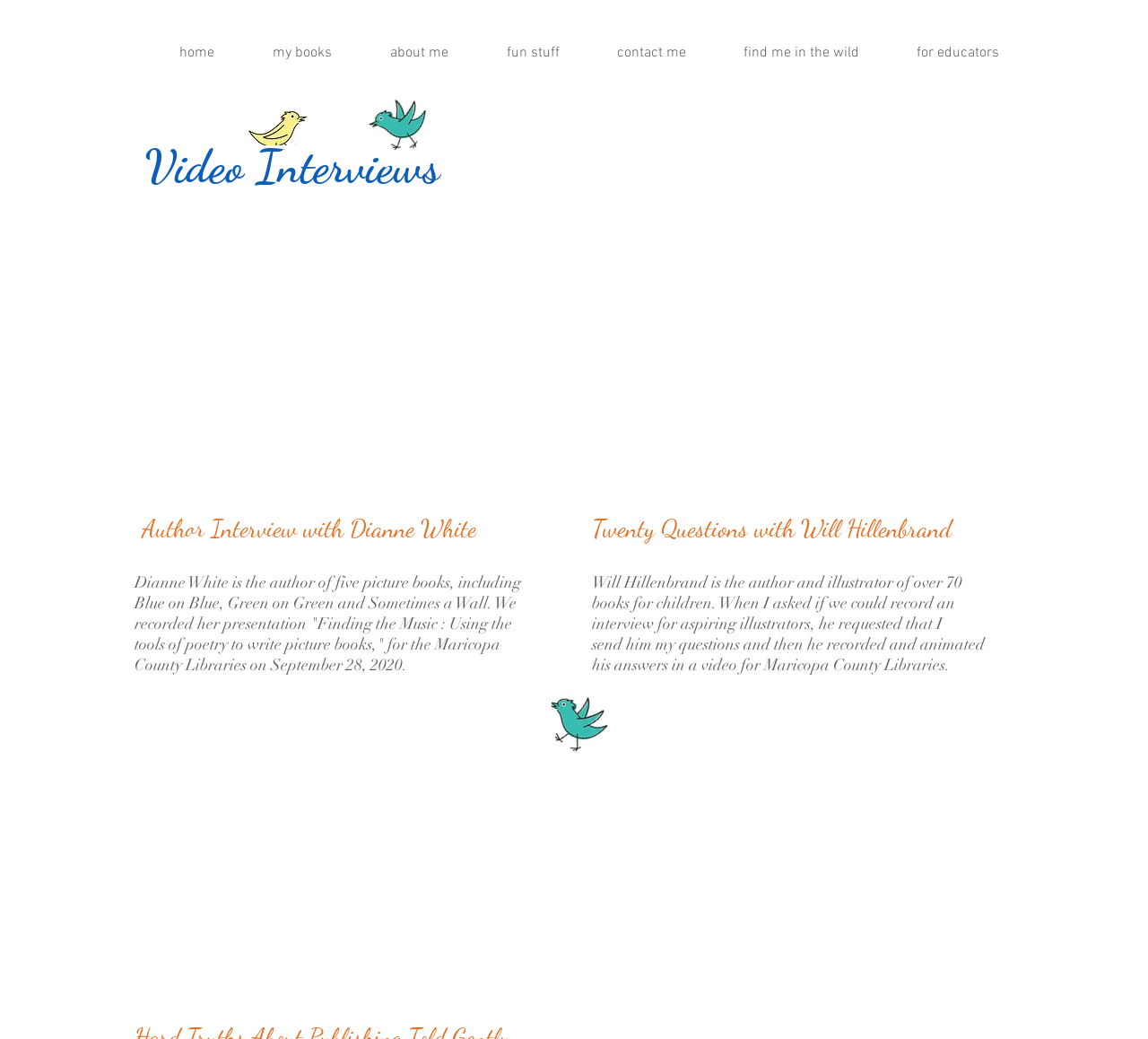How many images are on this page?
Examine the screenshot and reply with a single word or phrase.

3